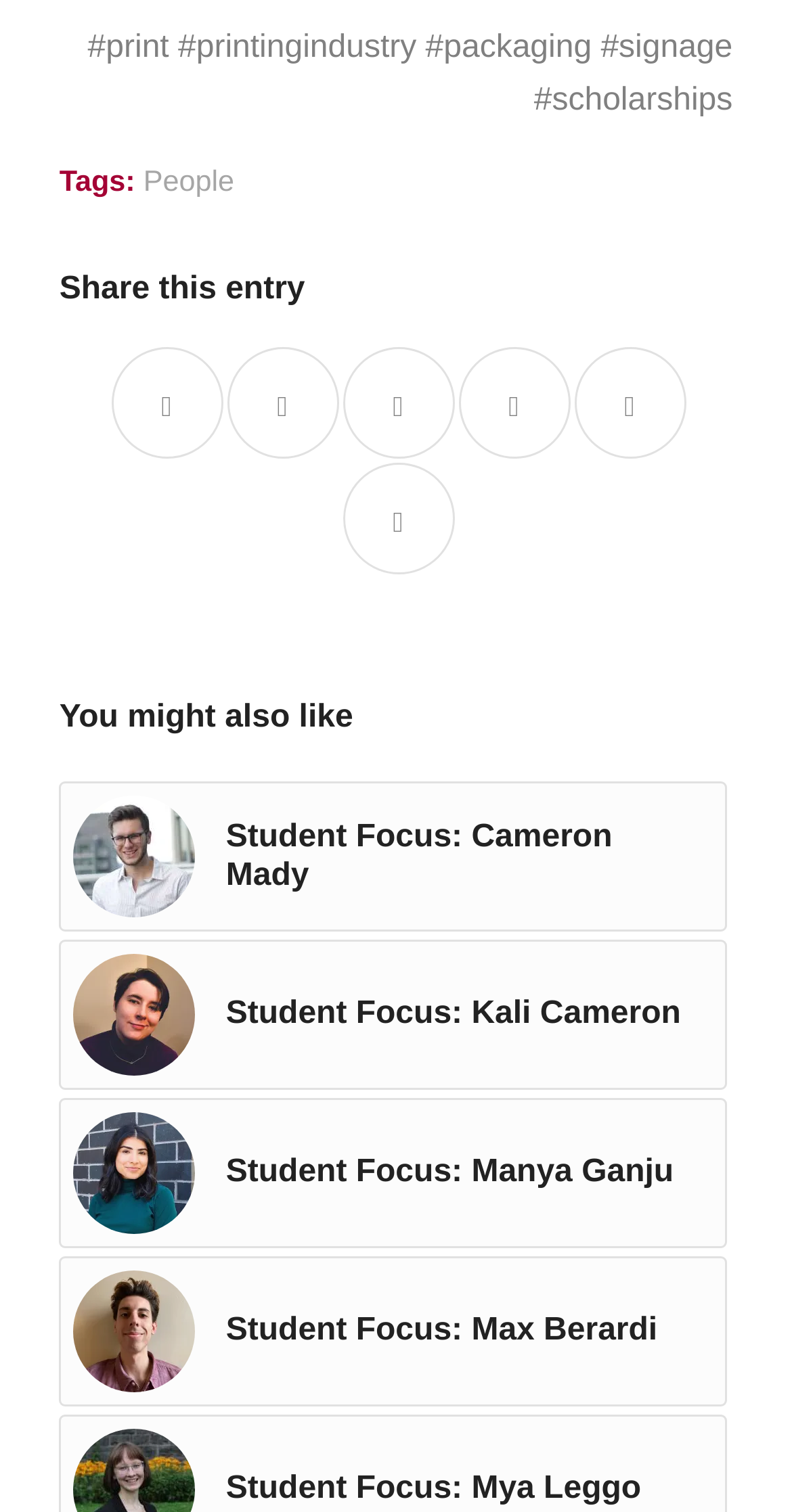Find the bounding box coordinates of the clickable area required to complete the following action: "View Student Focus: Manya Ganju".

[0.075, 0.726, 0.917, 0.825]